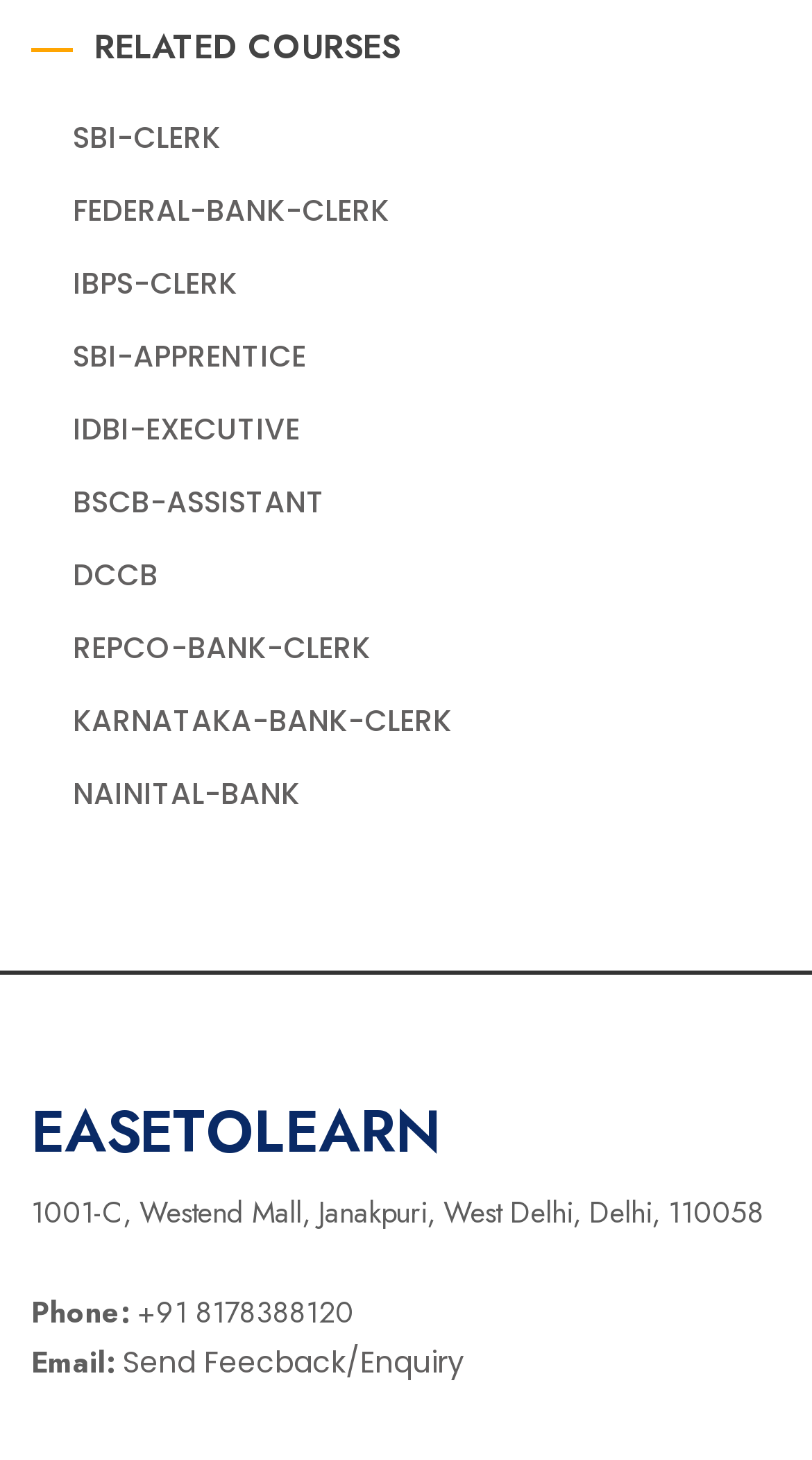Bounding box coordinates are specified in the format (top-left x, top-left y, bottom-right x, bottom-right y). All values are floating point numbers bounded between 0 and 1. Please provide the bounding box coordinate of the region this sentence describes: SBI-APPRENTICE

[0.09, 0.23, 0.377, 0.259]